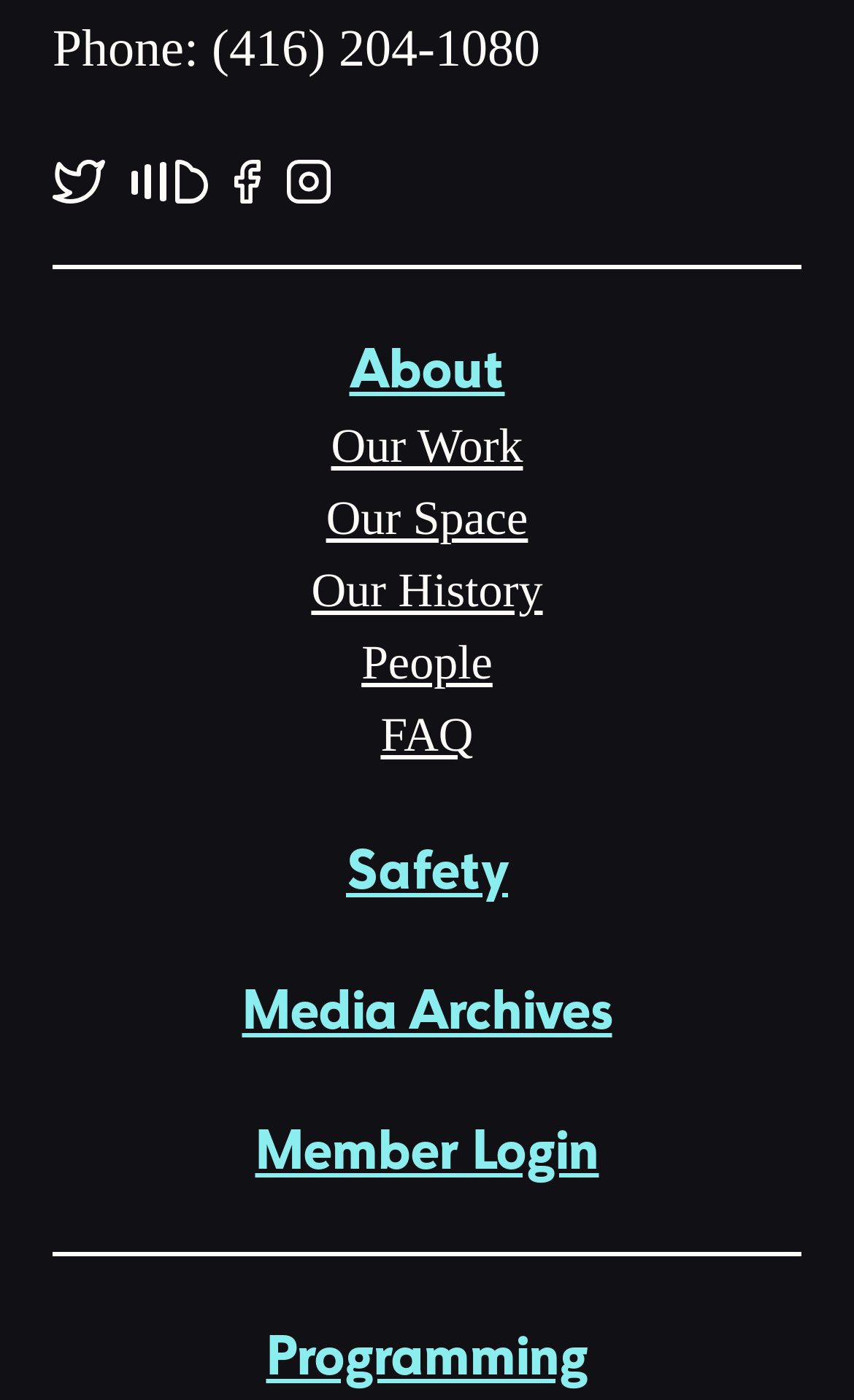Use a single word or phrase to answer the question:
How many social media links are there?

4